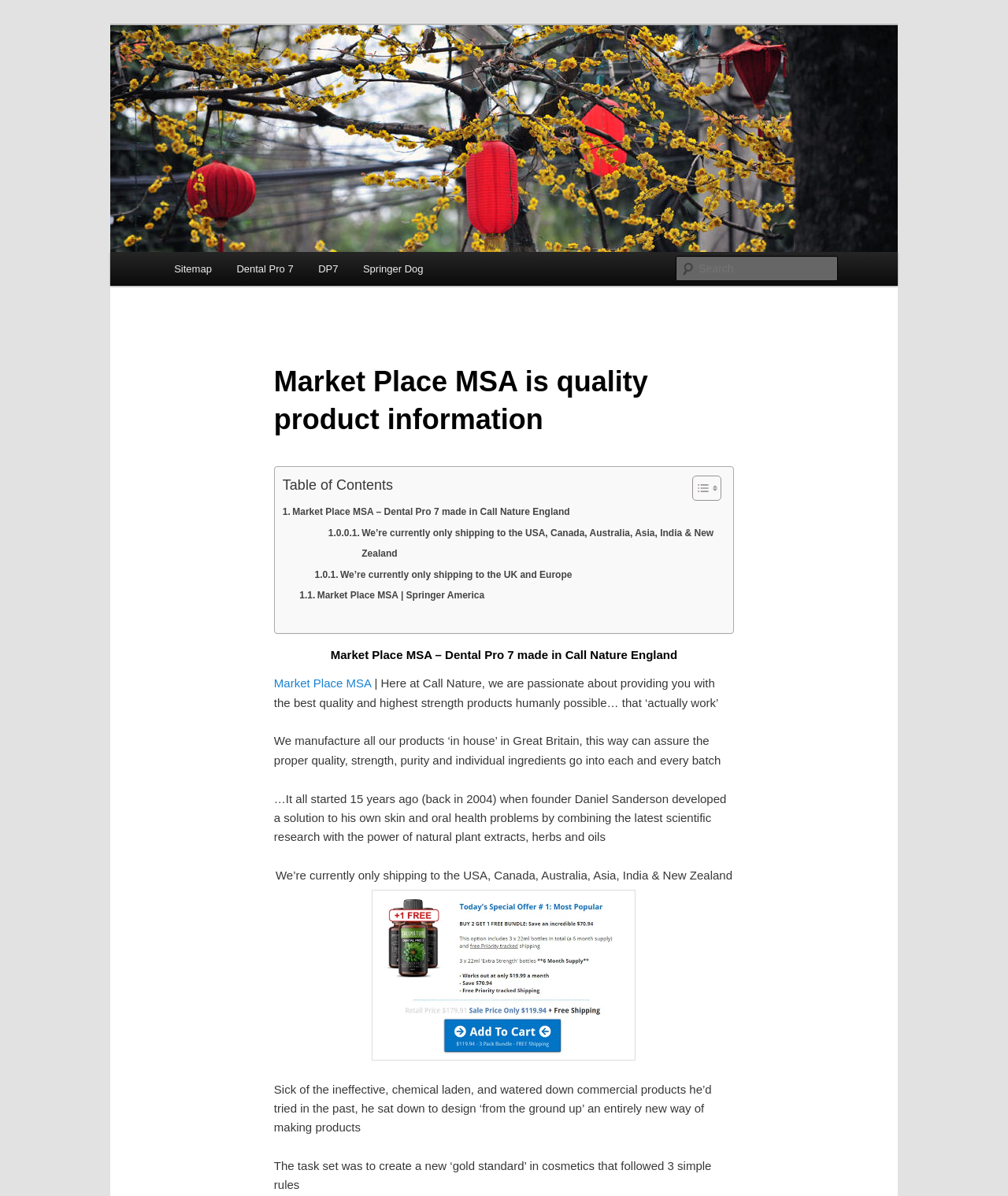Please provide a comprehensive response to the question below by analyzing the image: 
What is the name of the company that manufactures products?

I found the answer by looking at the text that says 'Here at Call Nature, we are passionate about providing you with the best quality and highest strength products humanly possible… that ‘actually work’’.